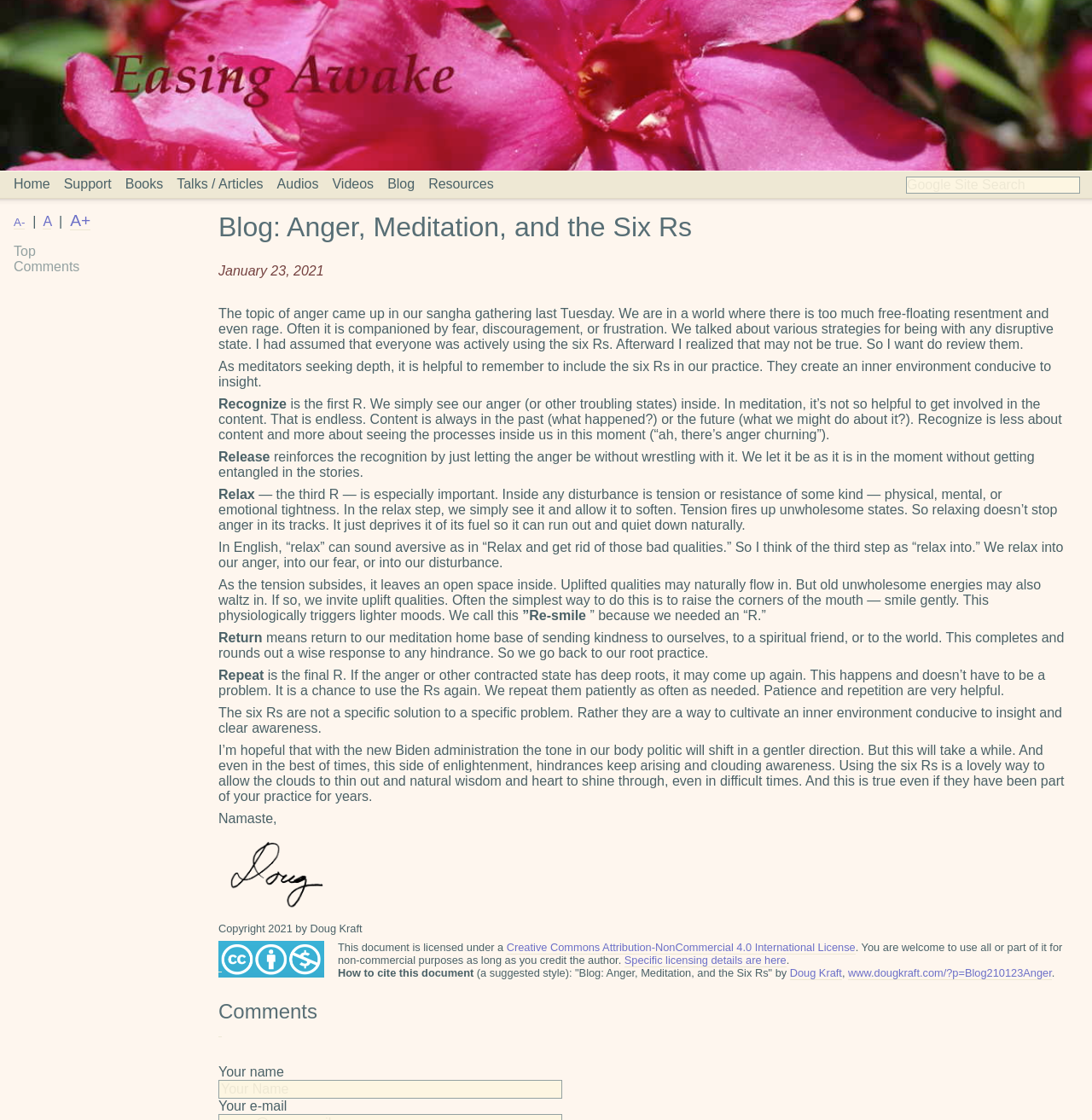Find and specify the bounding box coordinates that correspond to the clickable region for the instruction: "Click on the 'Comments' link".

[0.012, 0.232, 0.073, 0.245]